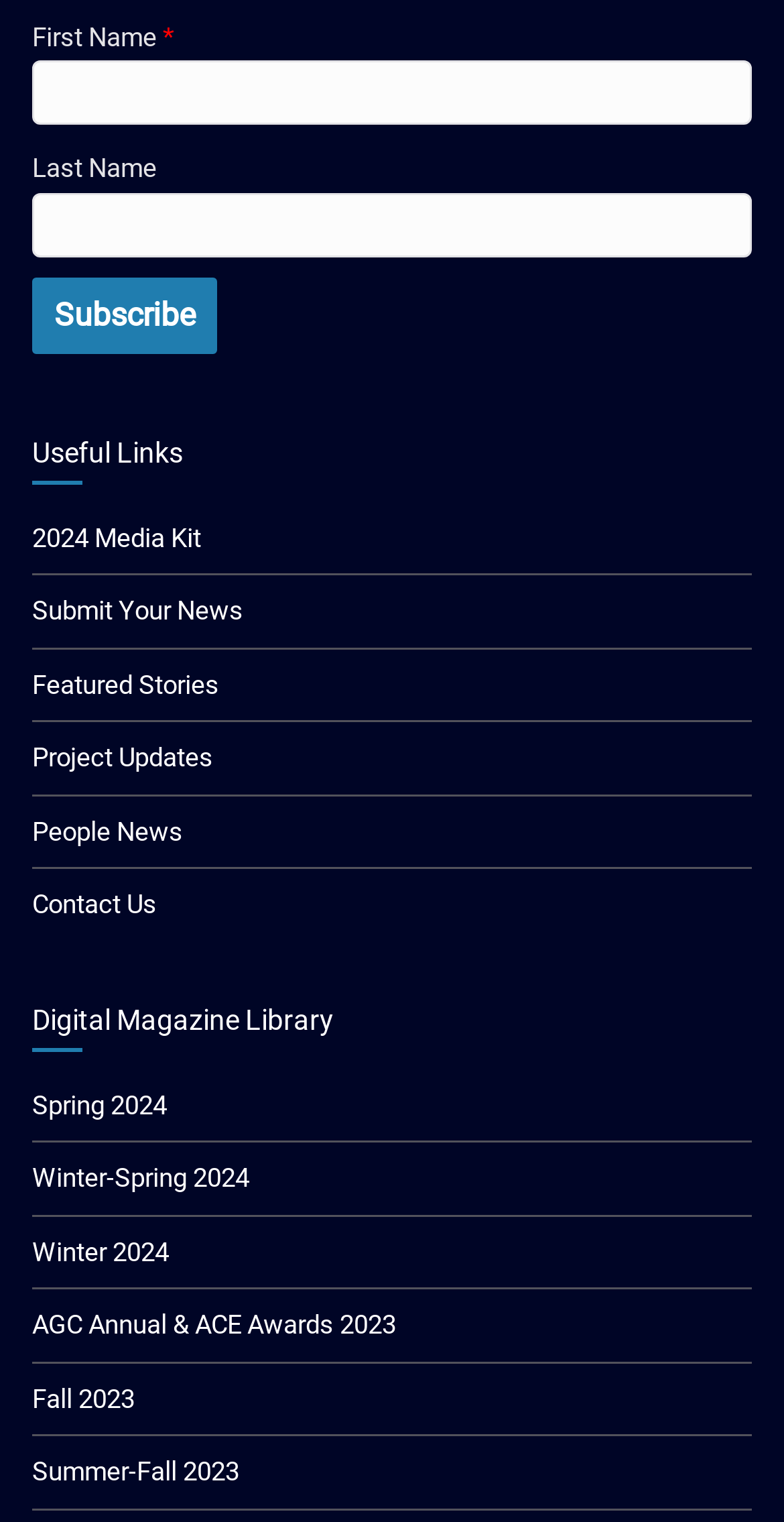Provide the bounding box coordinates for the area that should be clicked to complete the instruction: "Read Spring 2024 magazine".

[0.041, 0.716, 0.213, 0.736]